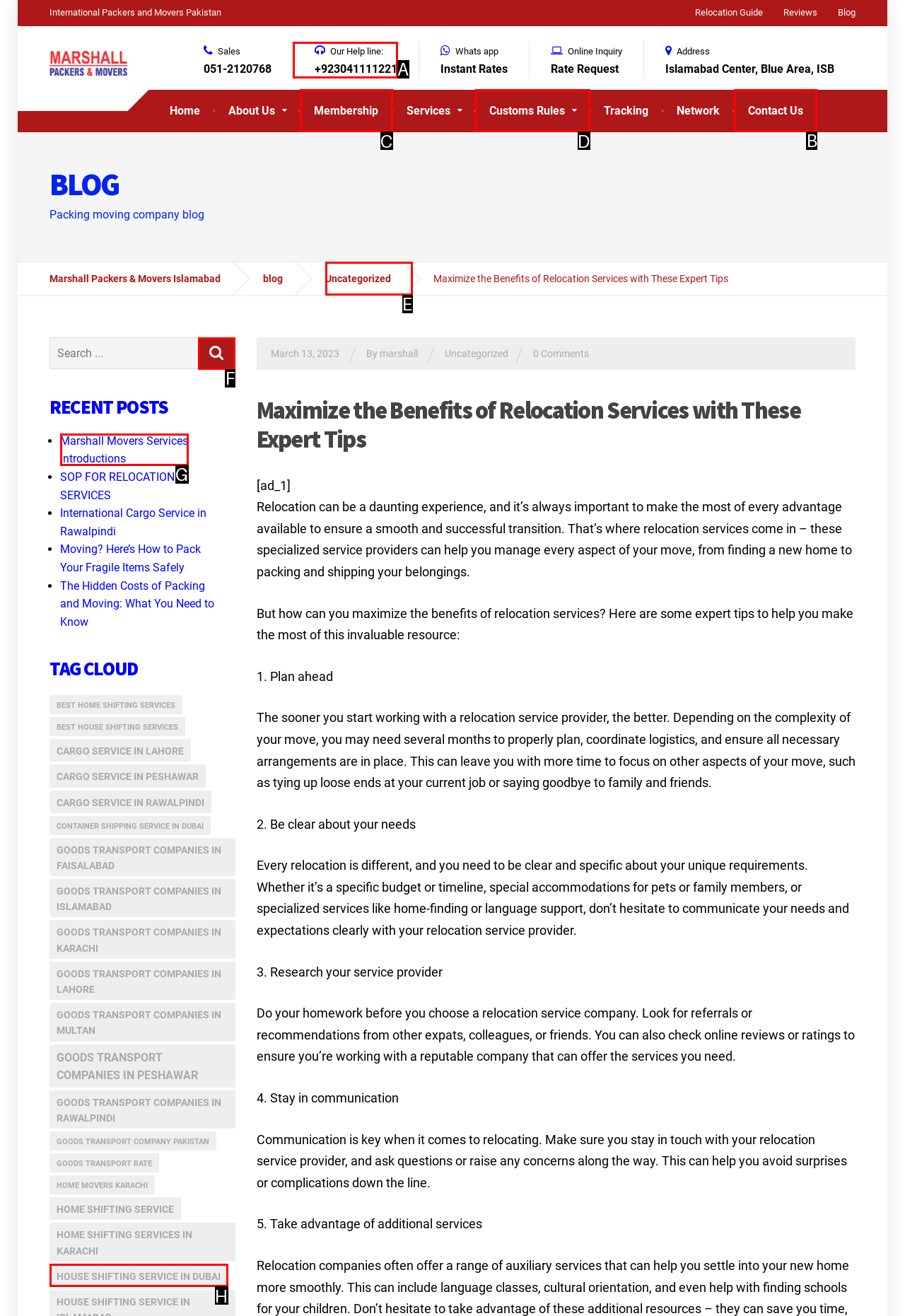Identify which HTML element should be clicked to fulfill this instruction: Contact us through the 'Contact Us' link Reply with the correct option's letter.

B